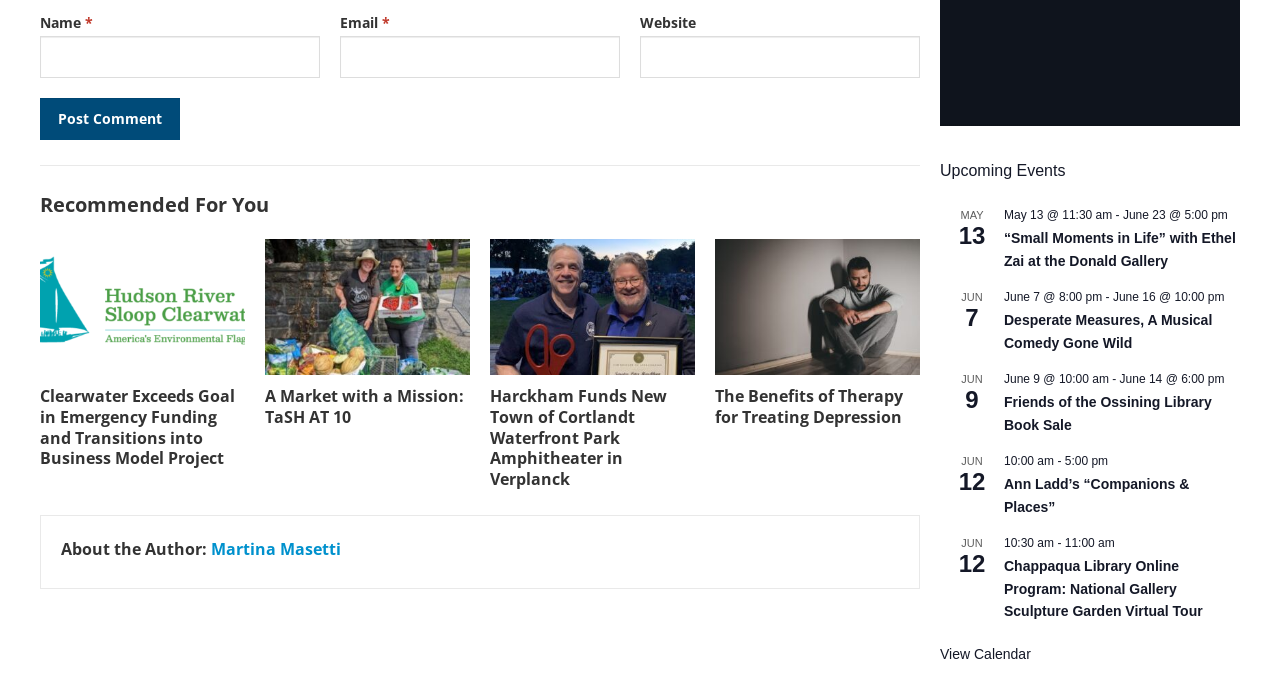Please identify the bounding box coordinates of the element that needs to be clicked to perform the following instruction: "Enter your name".

[0.031, 0.053, 0.25, 0.115]